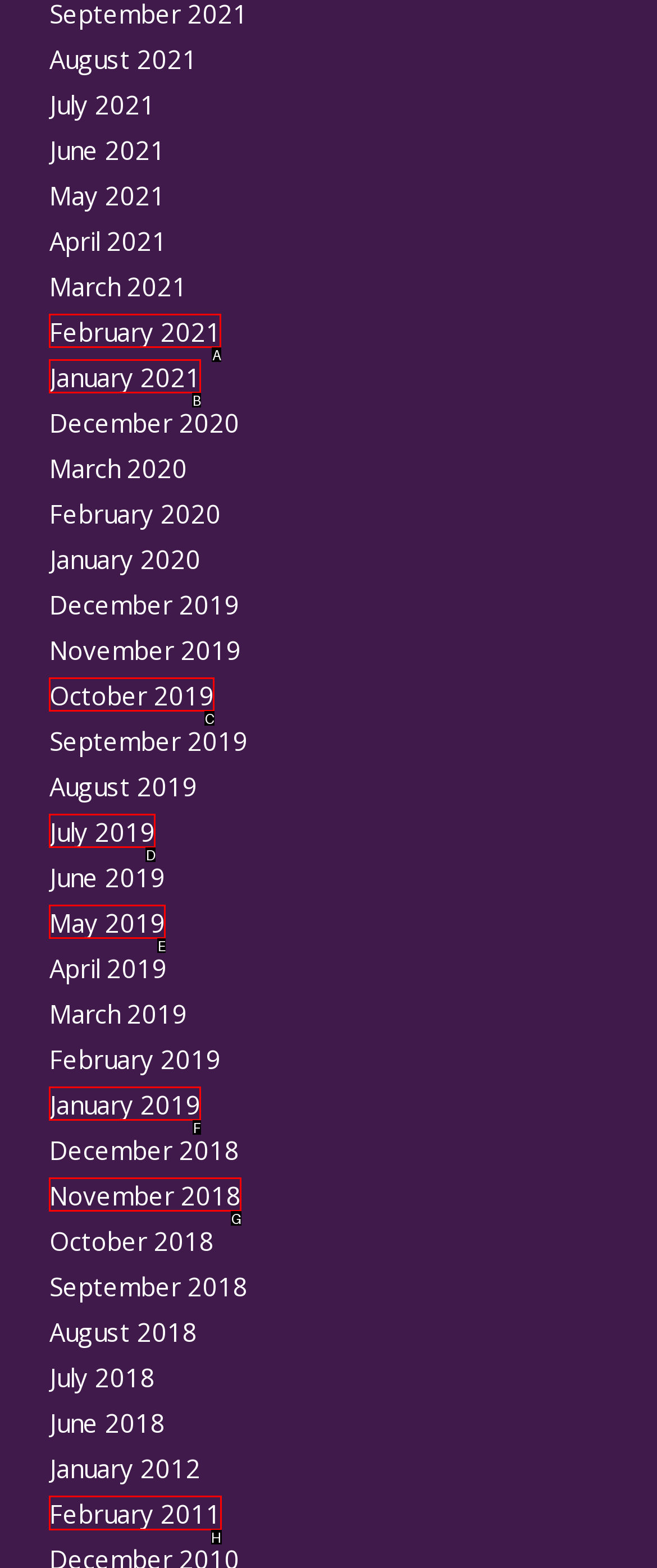Tell me which one HTML element I should click to complete the following task: Visit 'The Royal Story' Answer with the option's letter from the given choices directly.

None